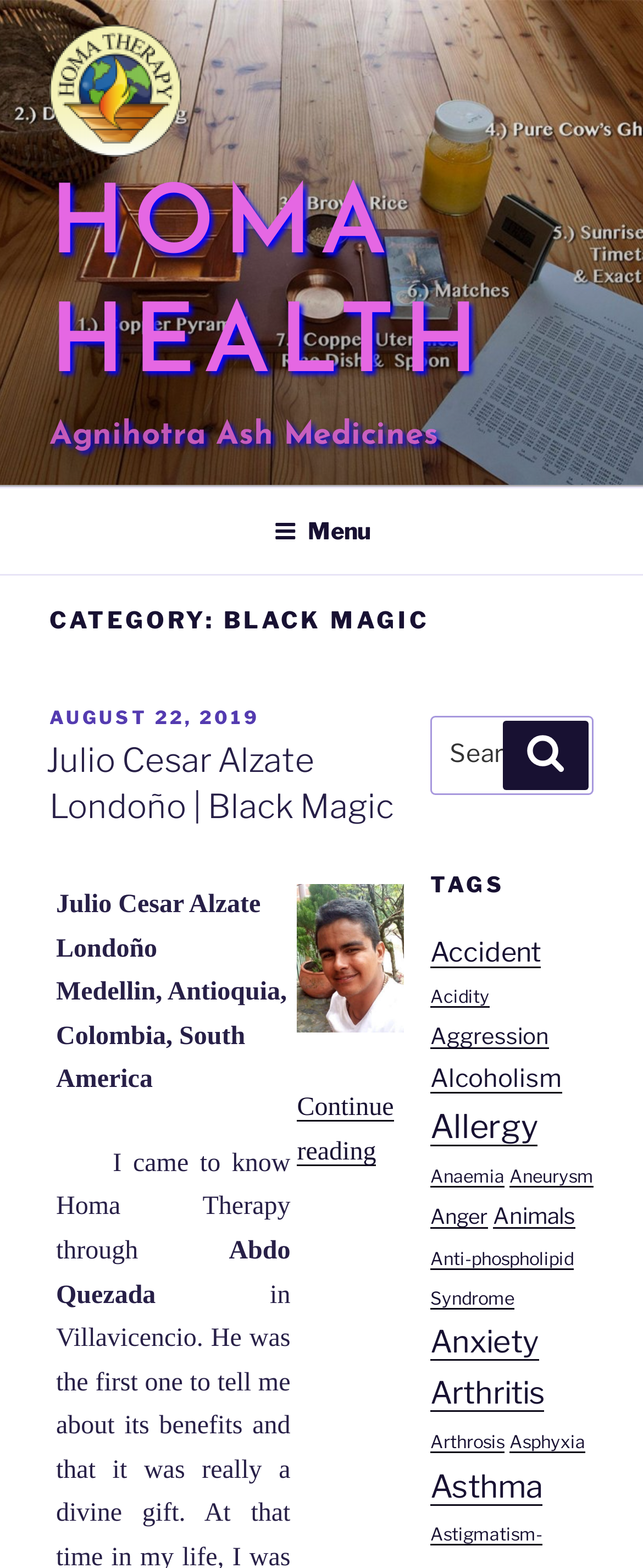Given the element description "My council" in the screenshot, predict the bounding box coordinates of that UI element.

None